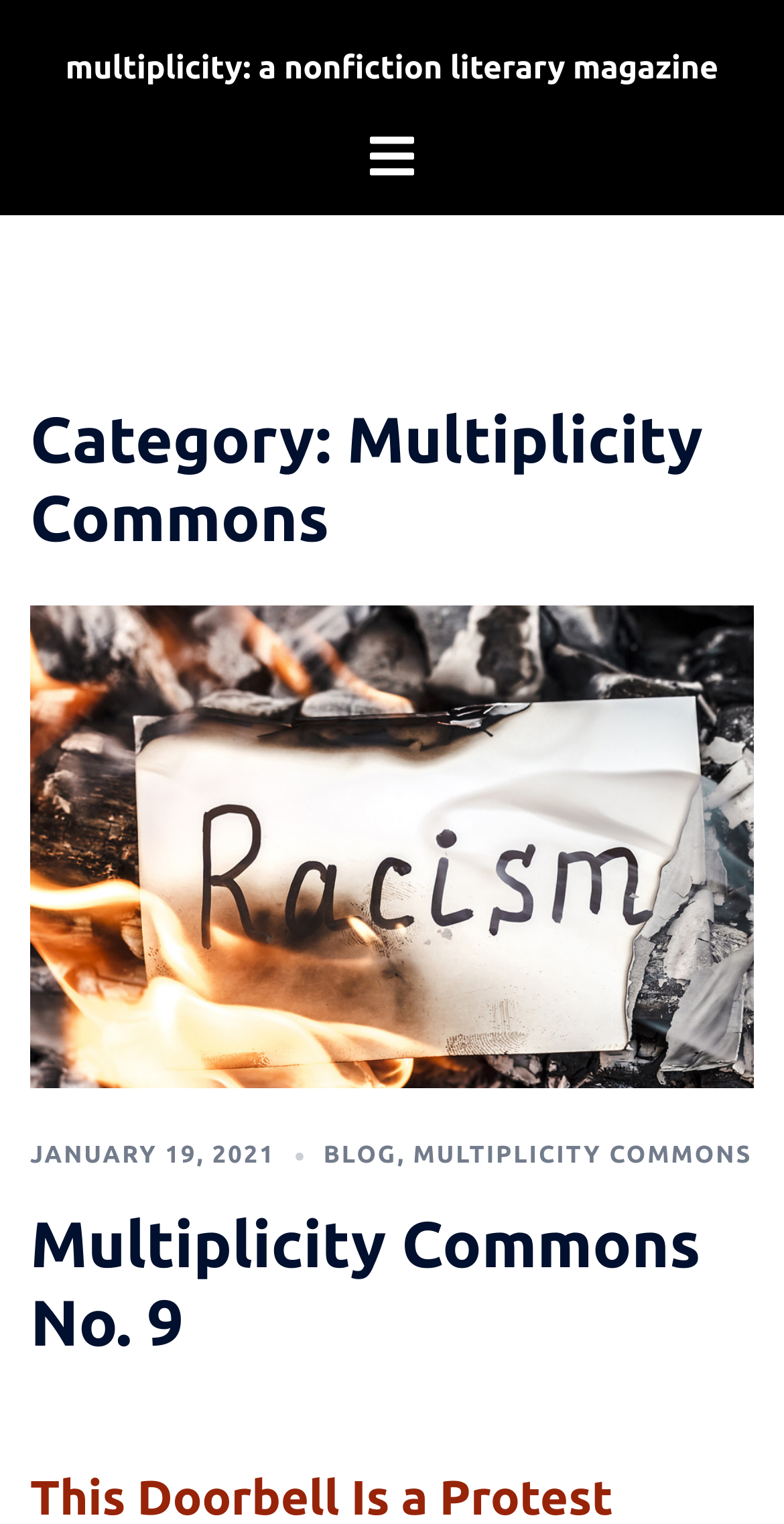How many links are there in the Category section?
Using the details from the image, give an elaborate explanation to answer the question.

In the Category section, we can see four links: 'This Doorbell Is a Riot Anthem by Fareh Malik', 'JANUARY 19, 2021', 'BLOG', and 'MULTIPLICITY COMMONS'.